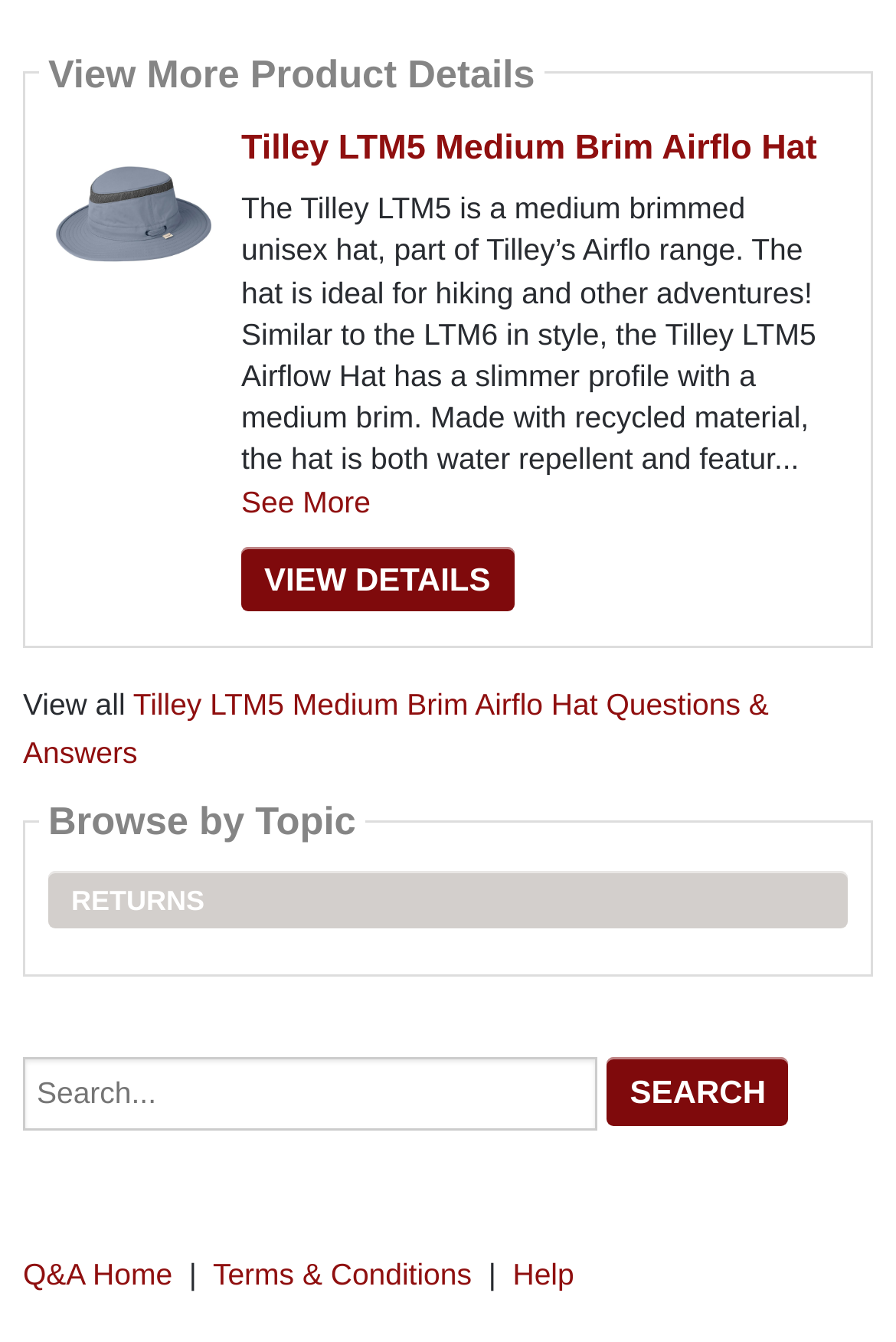What is the name of the hat described on this page?
From the image, respond with a single word or phrase.

Tilley LTM5 Medium Brim Airflo Hat